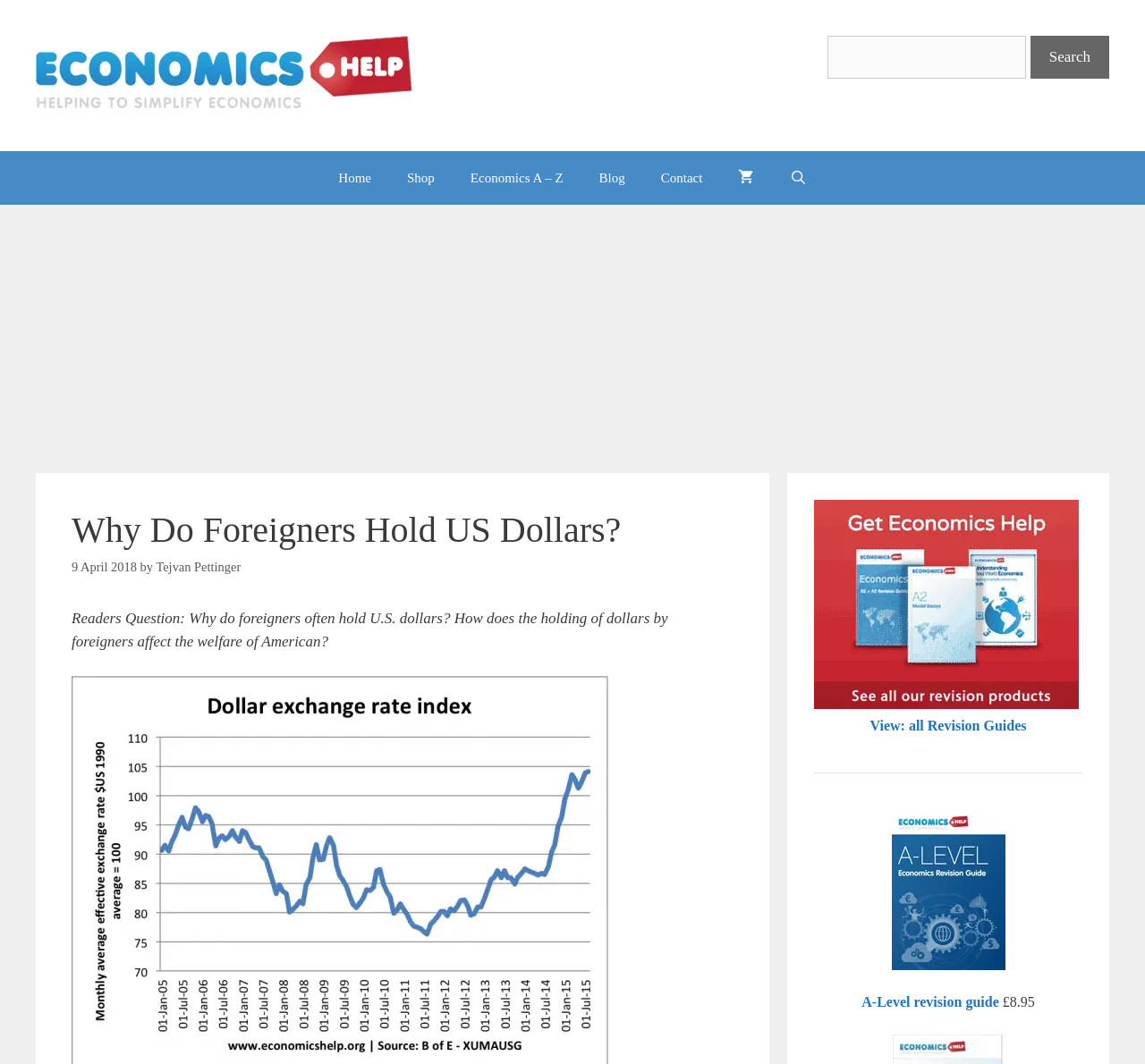Determine the bounding box of the UI component based on this description: "Burglary". The bounding box coordinates should be four float values between 0 and 1, i.e., [left, top, right, bottom].

None